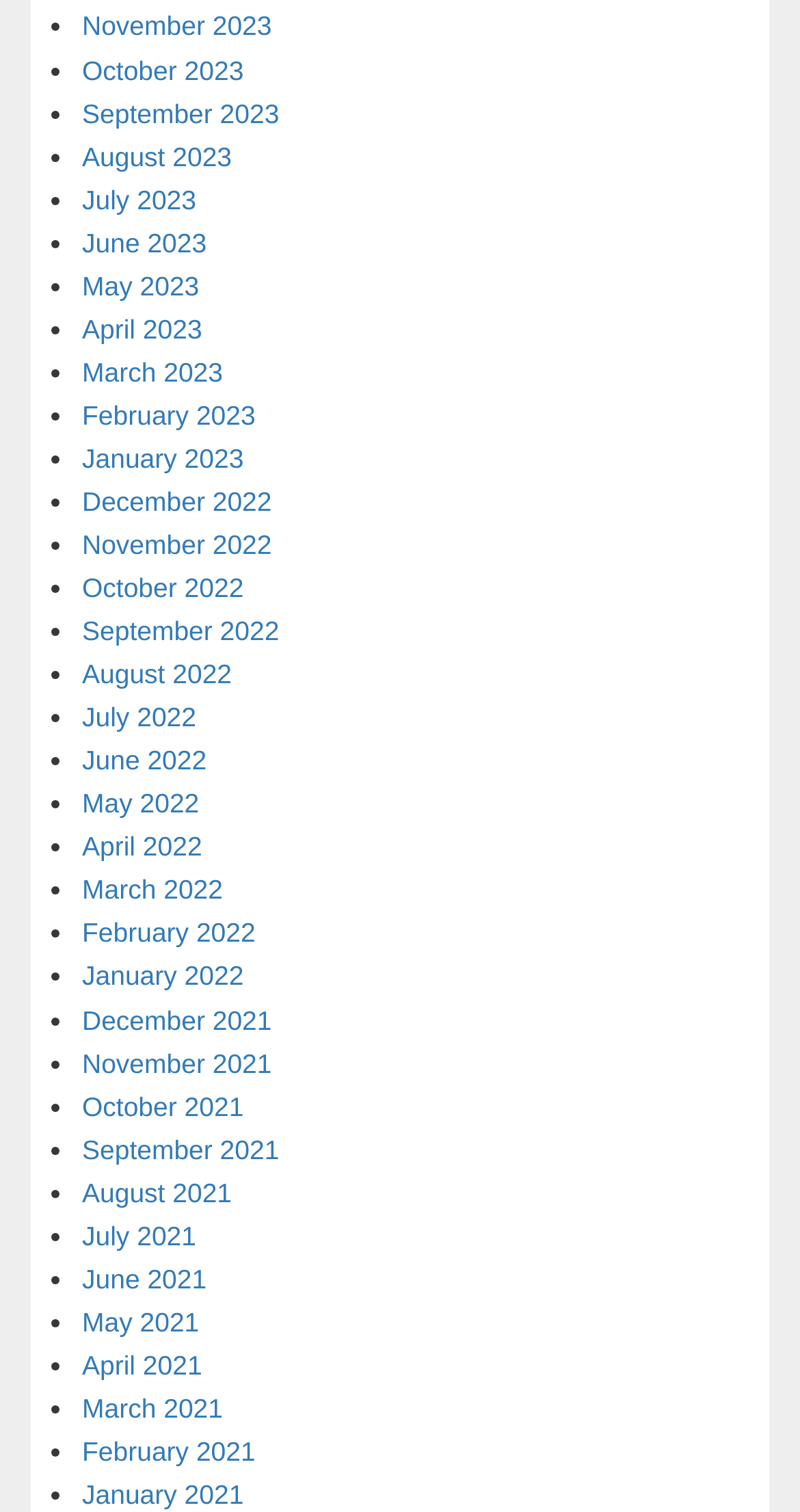Identify the bounding box coordinates necessary to click and complete the given instruction: "View January 2021".

[0.103, 0.978, 0.305, 0.999]